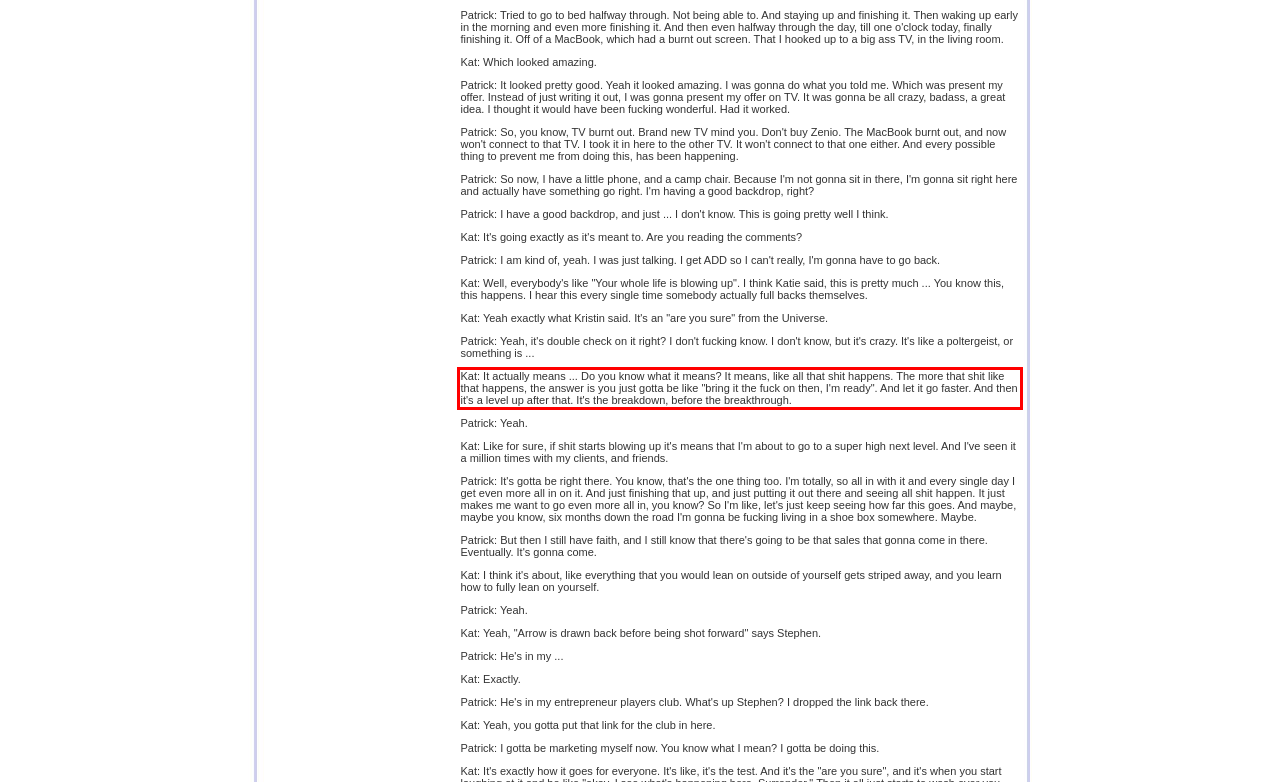Please identify the text within the red rectangular bounding box in the provided webpage screenshot.

Kat: It actually means ... Do you know what it means? It means, like all that shit happens. The more that shit like that happens, the answer is you just gotta be like "bring it the fuck on then, I'm ready". And let it go faster. And then it's a level up after that. It's the breakdown, before the breakthrough.